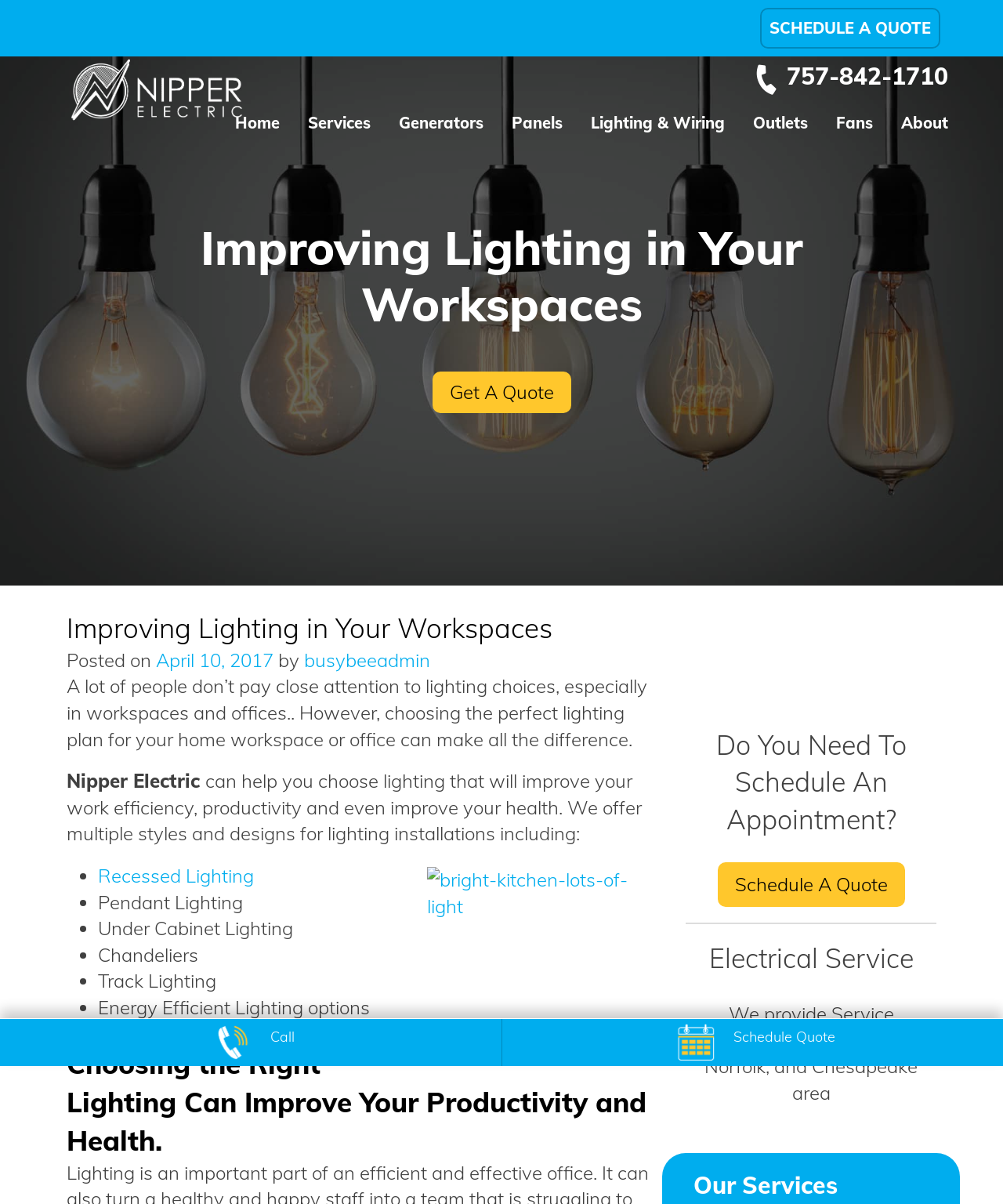Locate the bounding box coordinates of the clickable area to execute the instruction: "Click the 'Schedule Quote' link". Provide the coordinates as four float numbers between 0 and 1, represented as [left, top, right, bottom].

[0.668, 0.85, 0.832, 0.882]